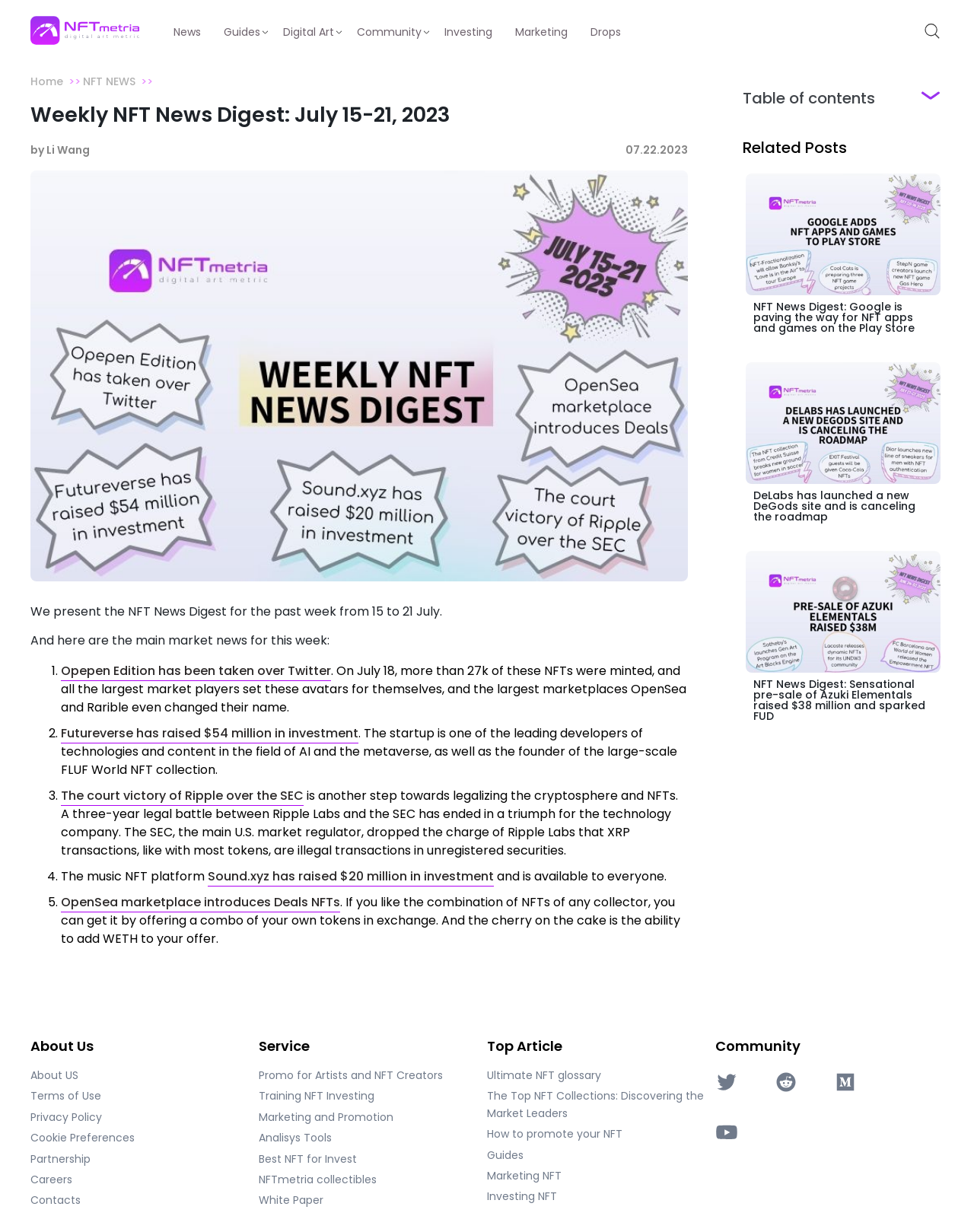Please determine the main heading text of this webpage.

Weekly NFT News Digest: July 15-21, 2023